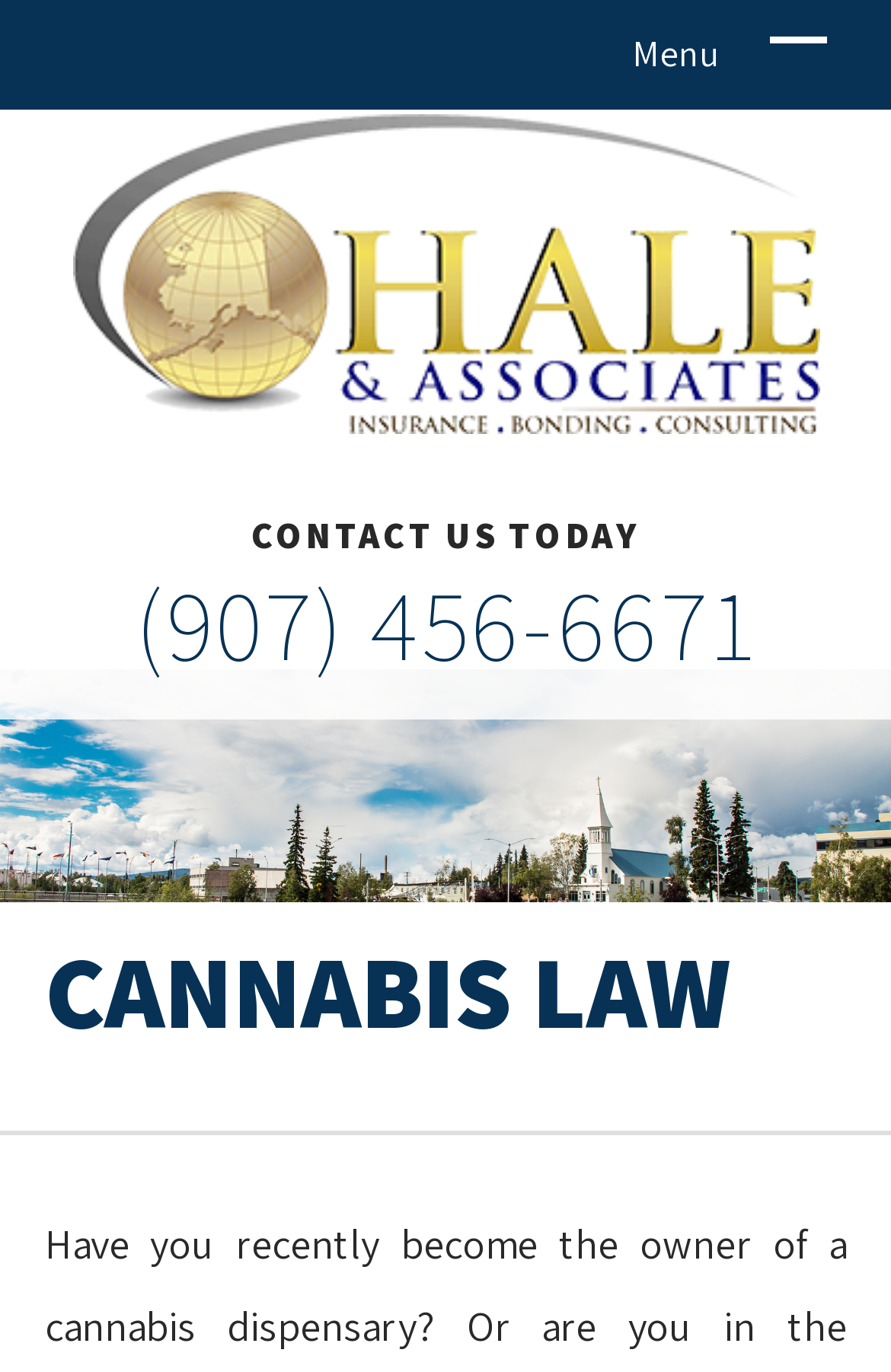Give a one-word or one-phrase response to the question: 
What is the text above the phone number?

CONTACT US TODAY